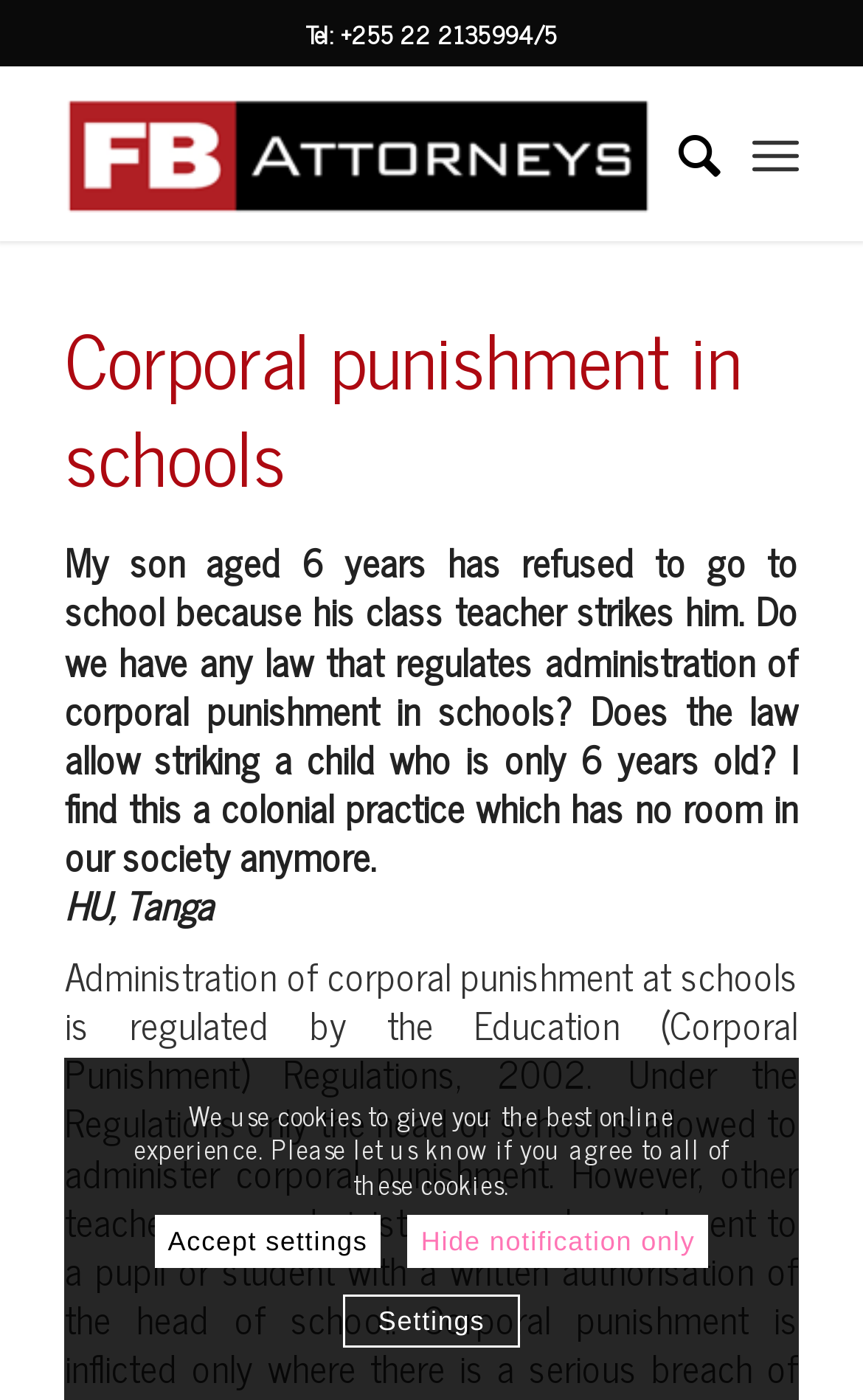Describe all the key features and sections of the webpage thoroughly.

The webpage is about corporal punishment in schools, with the title "Corporal punishment in schools – FB Attorneys" at the top. On the top-right corner, there is a phone number "Tel: +255 22 2135994/5" displayed. Below the title, there is a table with a link to "FB Attorneys" accompanied by an image of the same name.

On the top-right side, there is a hidden search link. Next to it, there is another link with no text. Below these links, there is a header section with a heading "Corporal punishment in schools" which is also a link. Underneath the heading, there is a paragraph of text describing a scenario where a 6-year-old boy refuses to go to school because his teacher strikes him, and the parent is seeking information on laws regulating corporal punishment in schools. The text also mentions the location "Tanga".

At the bottom of the page, there is a notification about cookies, stating that the website uses cookies to provide the best online experience. Below the notification, there are three links: "Accept settings", "Hide notification only", and "Settings".